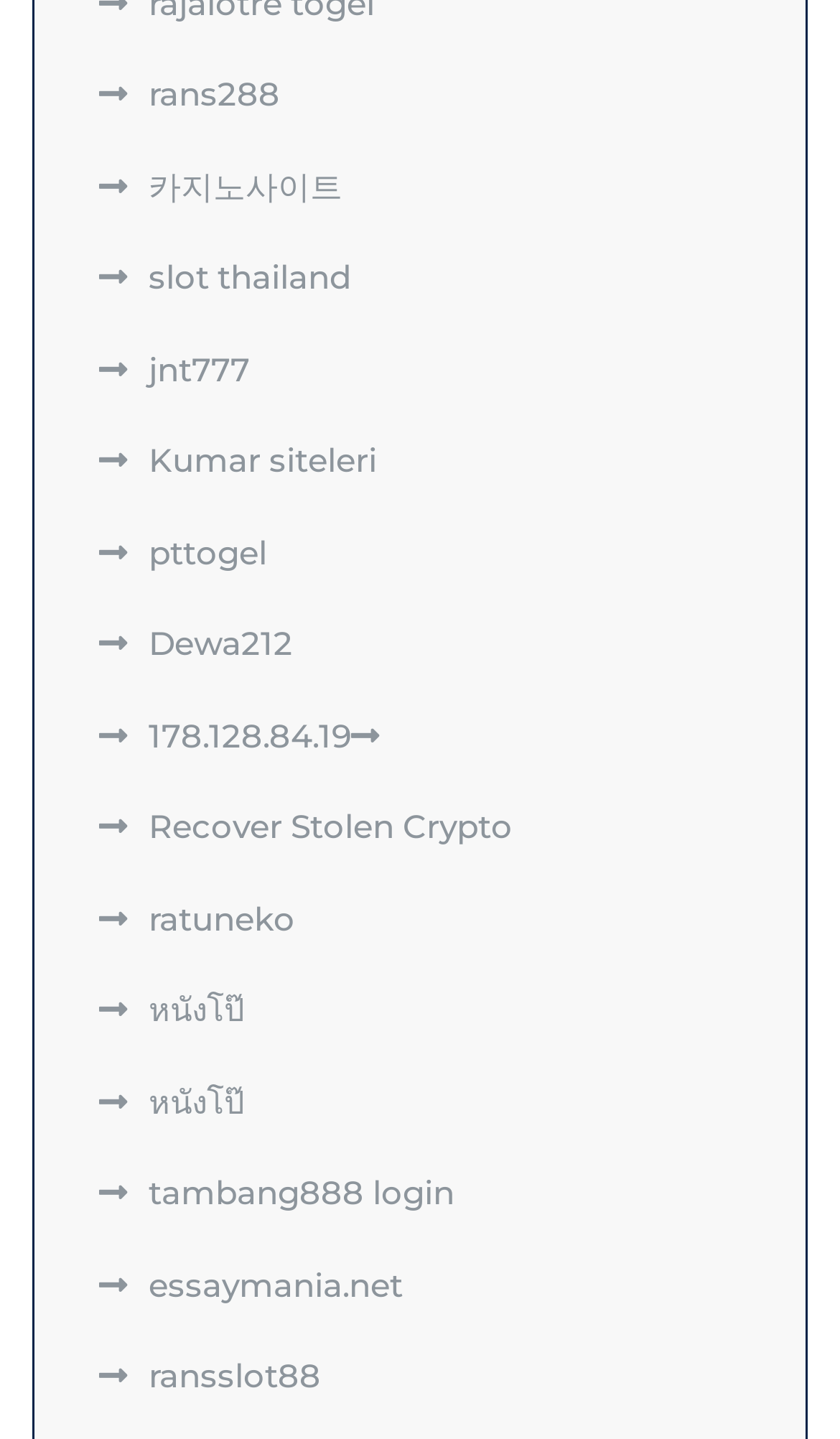Give a one-word or short phrase answer to the question: 
How many links are on the webpage?

15